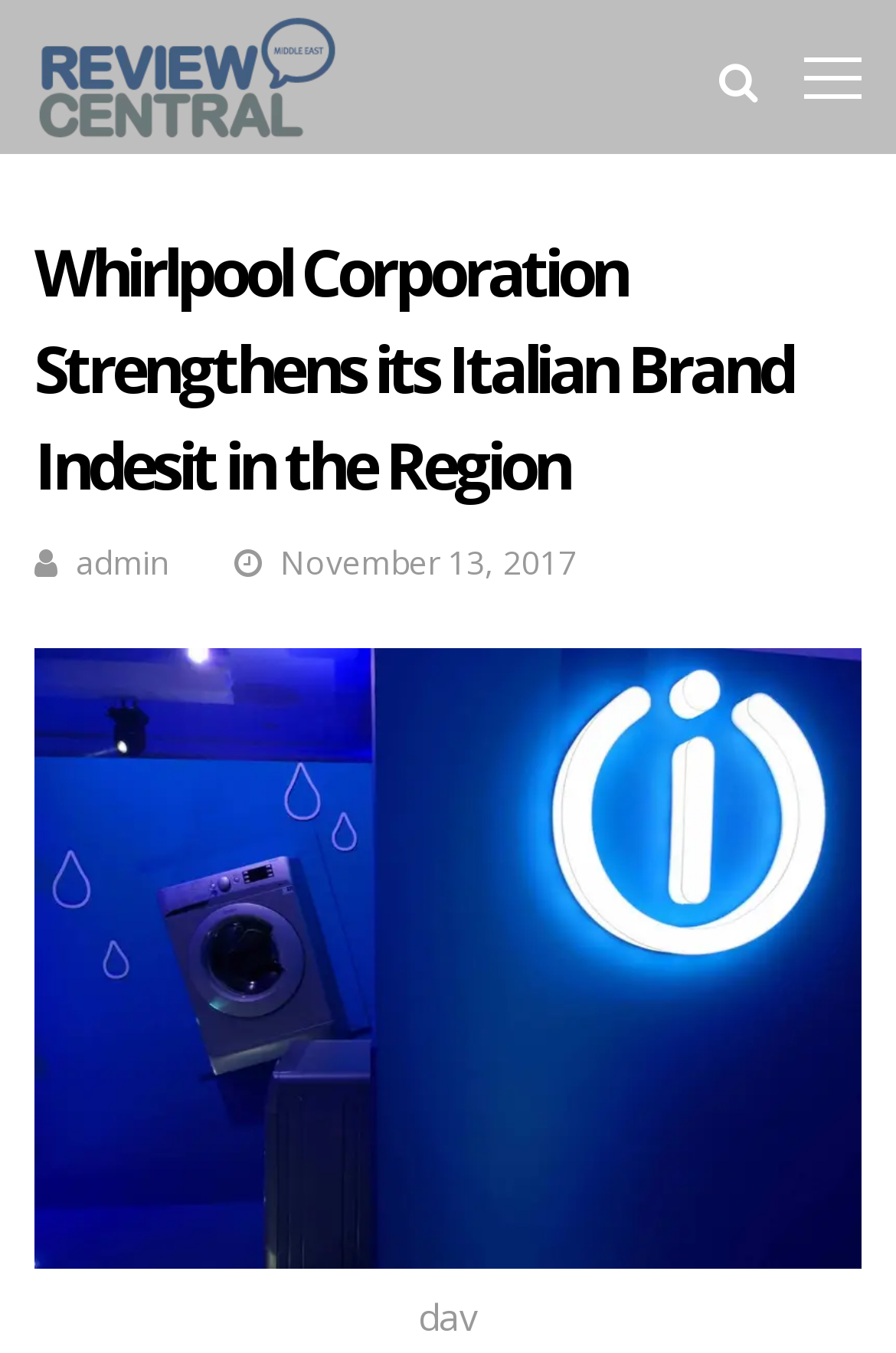Generate the text of the webpage's primary heading.

Whirlpool Corporation Strengthens its Italian Brand Indesit in the Region